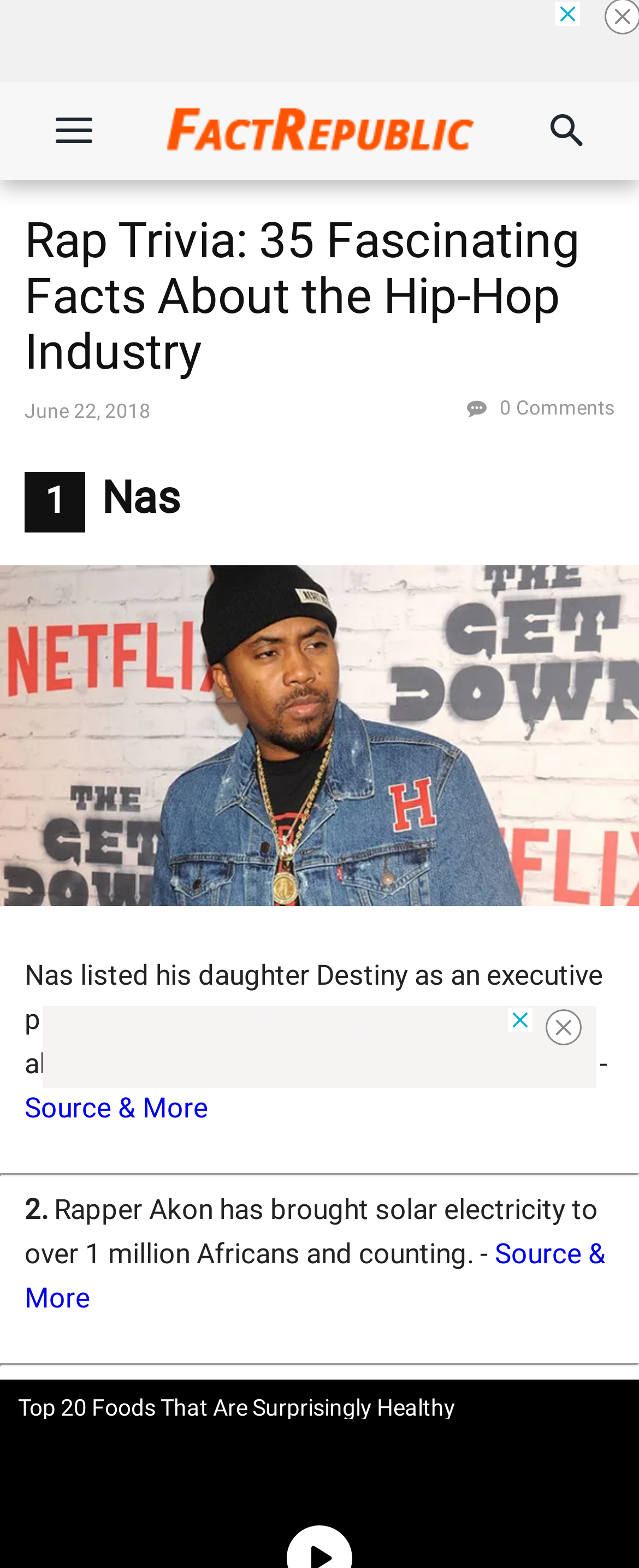Give a detailed explanation of the elements present on the webpage.

The webpage is about rap trivia, featuring 35 fascinating facts about the hip-hop industry. At the top, there is a Fact Republic logo image. Below the logo, there is a header section with a heading that reads "Rap Trivia: 35 Fascinating Facts About the Hip-Hop Industry" and a time stamp indicating the publication date, June 22, 2018. To the right of the time stamp, there is a text indicating "0 Comments".

The main content of the webpage is divided into sections, each featuring a fascinating fact about the hip-hop industry. The first section has a heading "1 Nas" and an image. Below the image, there is a text describing a fact about Nas, followed by a "Source & More" link. This pattern is repeated for each section, with a heading, an image, a text describing a fact, and a "Source & More" link.

There are two advertisements on the webpage, one at the top and another in the middle. Each advertisement has a "Close Ad" button. There is also a horizontal separator line between each section, separating the different facts.

At the bottom of the webpage, there is a text promoting another article, "Top 20 Foods That Are Surprisingly Healthy".